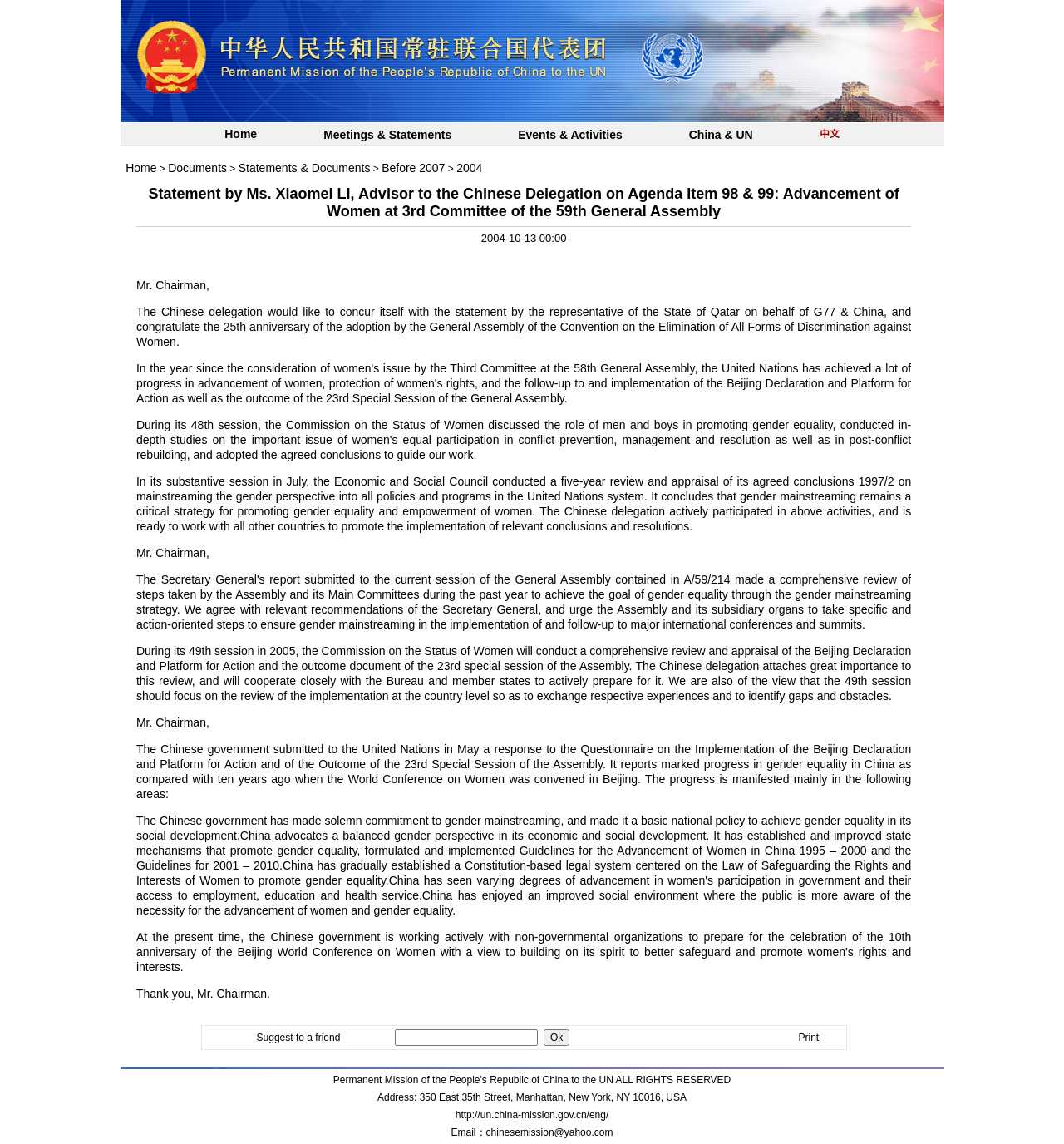Give a one-word or one-phrase response to the question:
What is the date of the statement?

2004-10-13